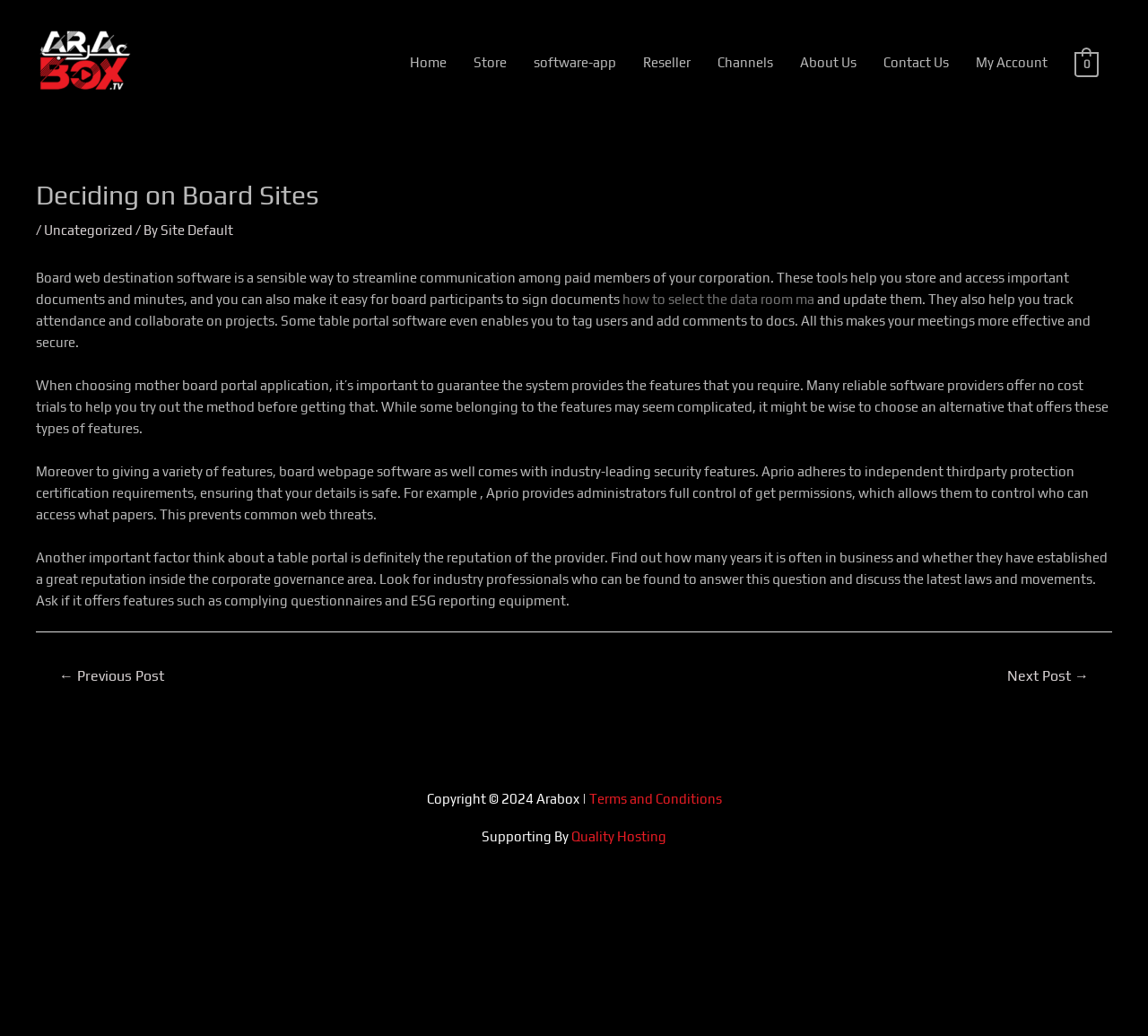Answer briefly with one word or phrase:
What is the importance of security features in board portal software?

Protect data